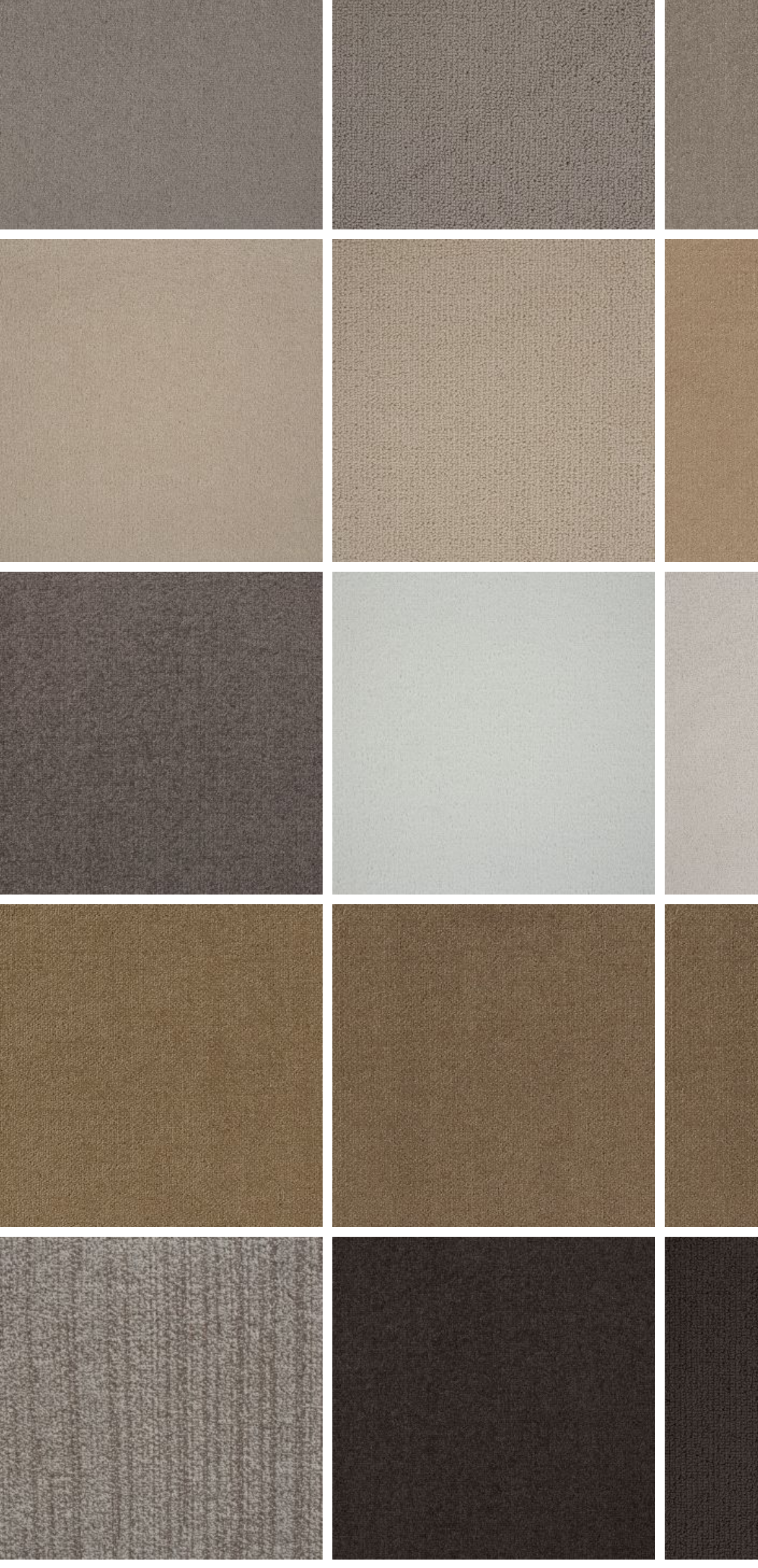How many products have 'LUXE' in their name?
Please look at the screenshot and answer using one word or phrase.

4